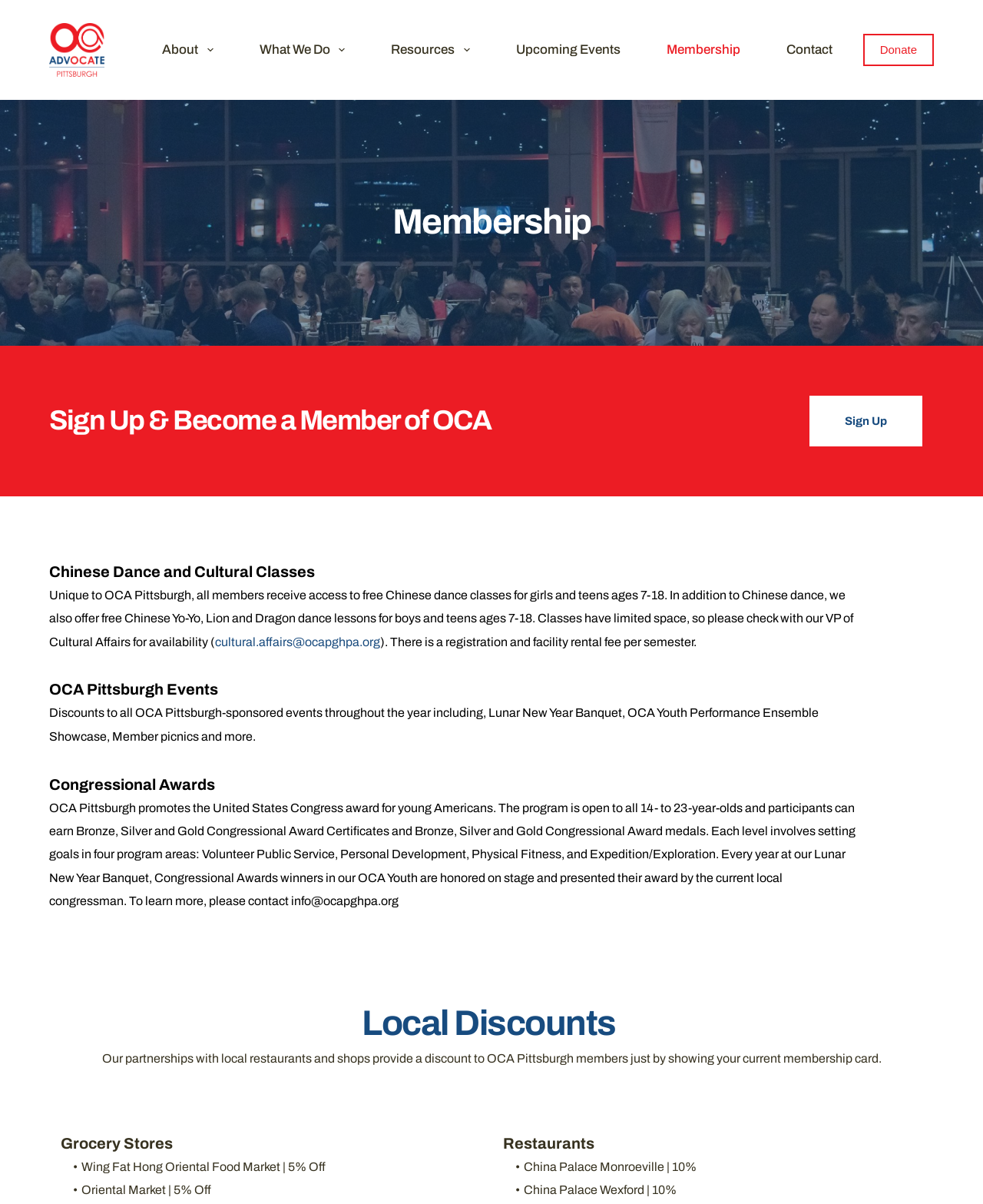Please mark the bounding box coordinates of the area that should be clicked to carry out the instruction: "Donate to OCA".

[0.878, 0.028, 0.95, 0.055]